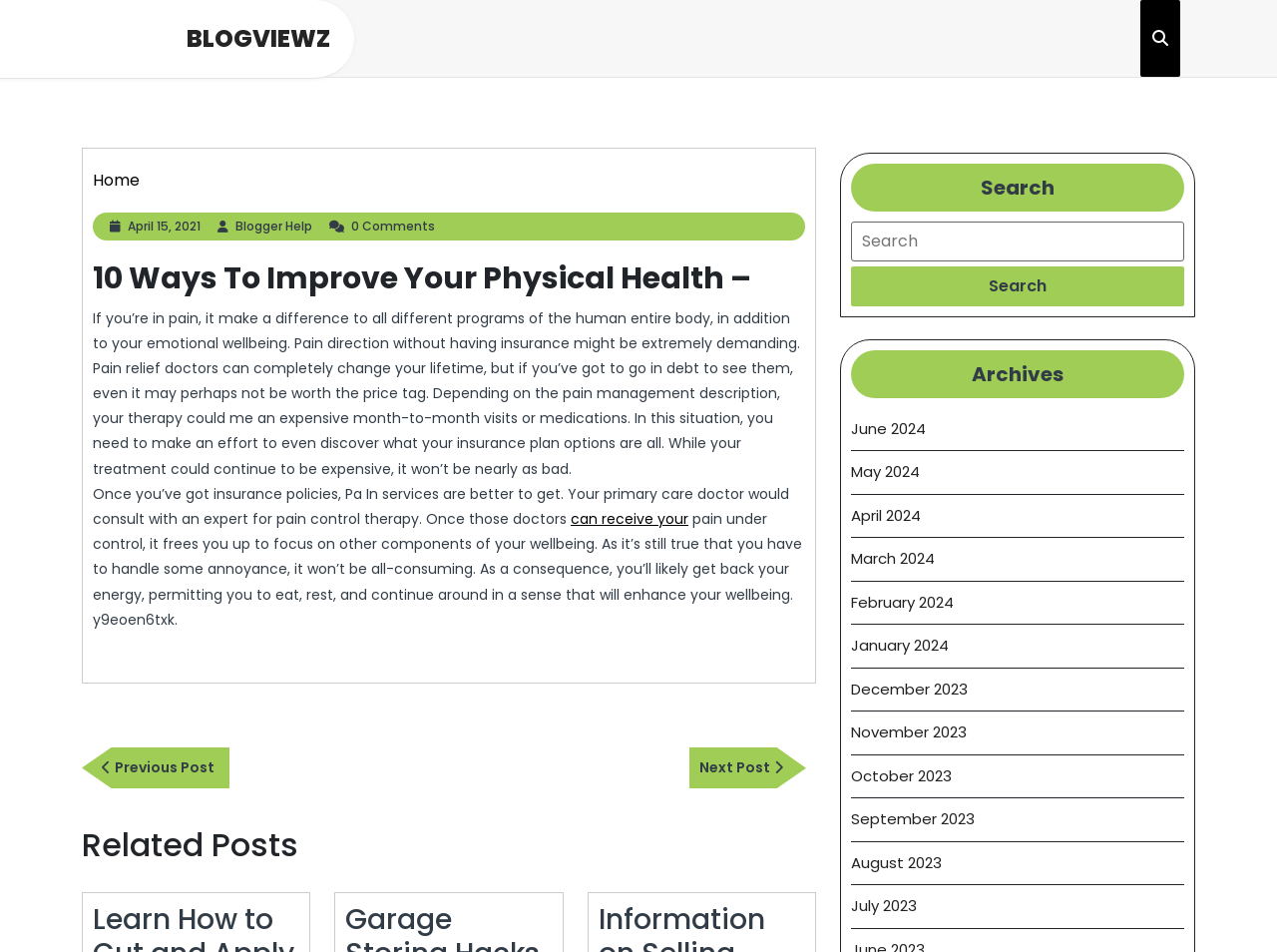Kindly determine the bounding box coordinates for the area that needs to be clicked to execute this instruction: "Click on the 'April 2024' archive".

[0.666, 0.53, 0.721, 0.552]